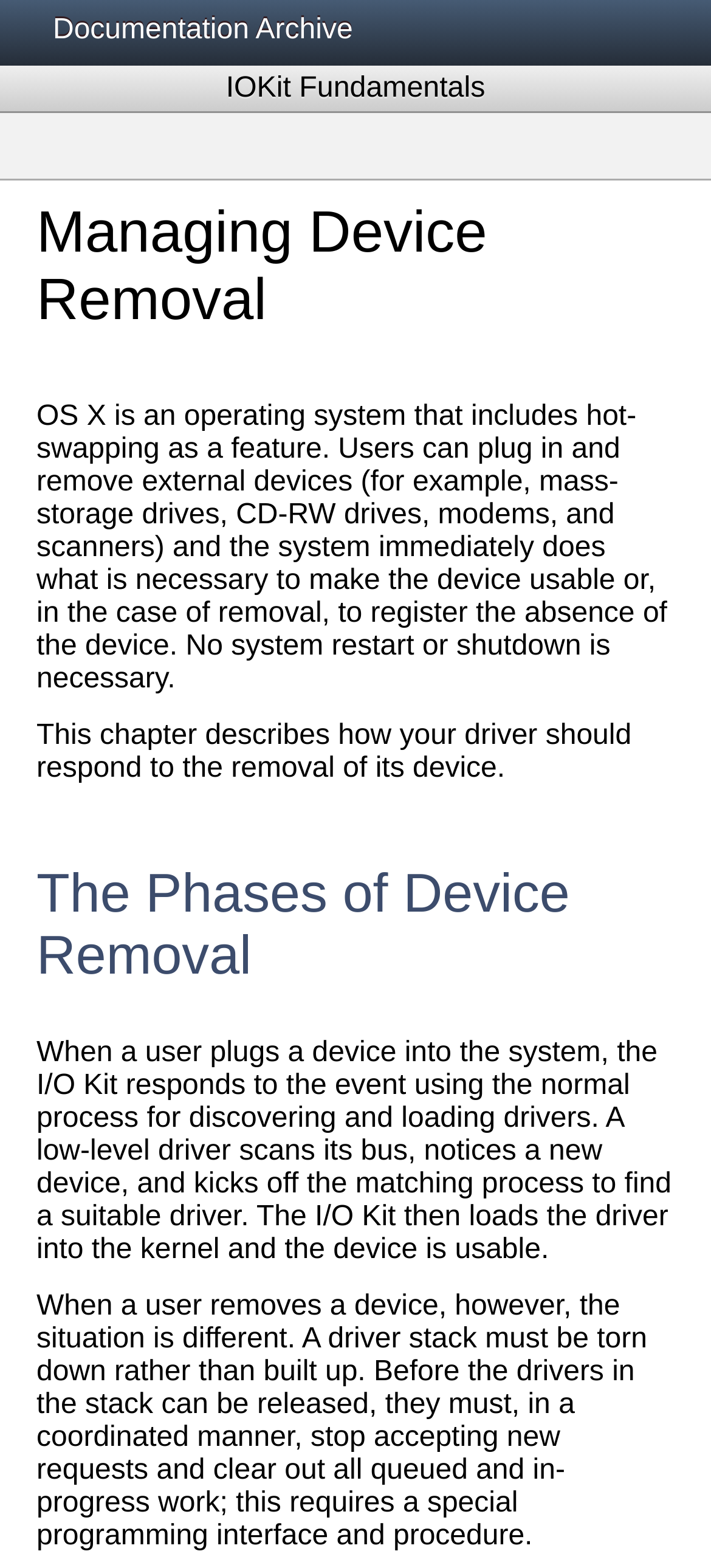With reference to the screenshot, provide a detailed response to the question below:
What is OS X?

Based on the StaticText element, it is mentioned that 'OS X is an operating system that includes hot-swapping as a feature.' This implies that OS X is an operating system that allows users to plug in and remove external devices without restarting the system.